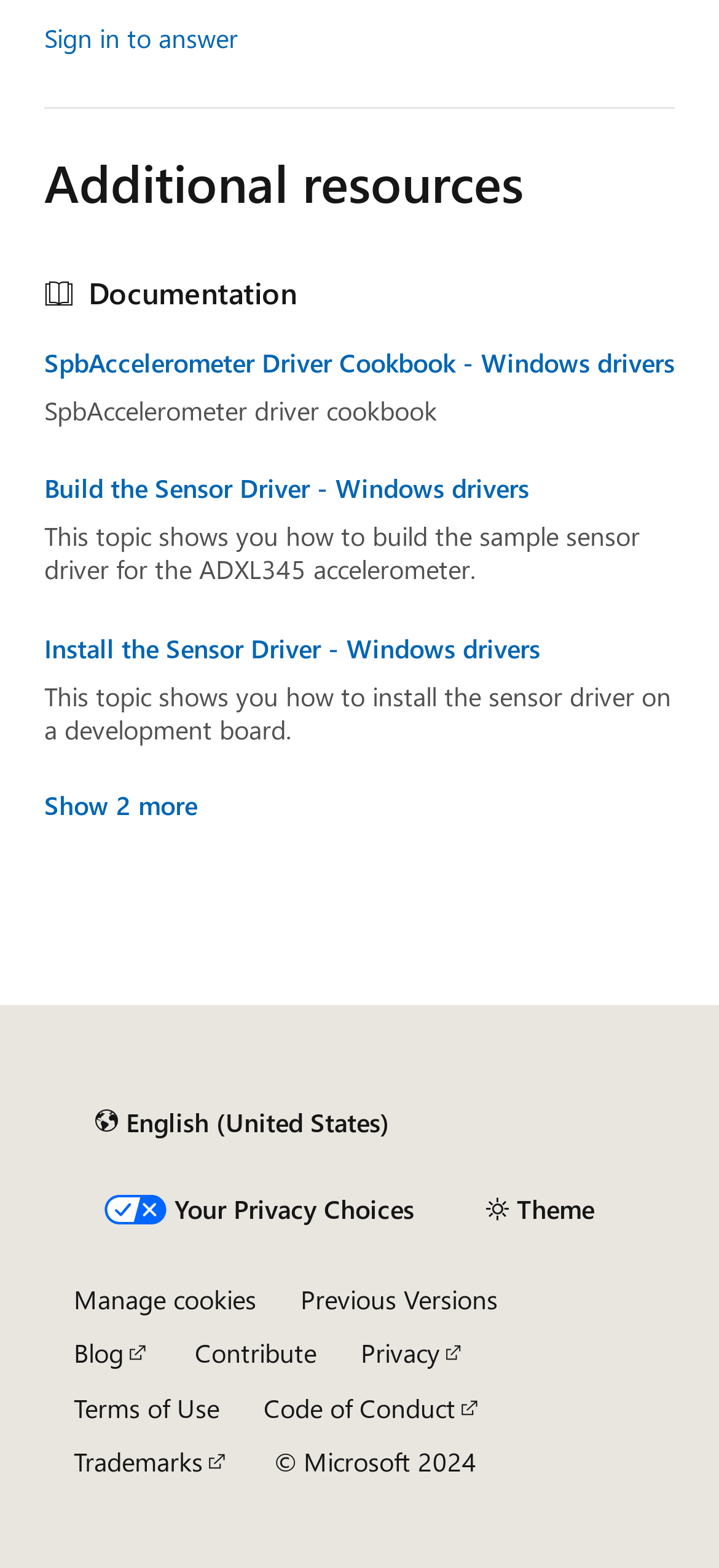How many links are there in the bottom section of the webpage? Based on the image, give a response in one word or a short phrase.

8